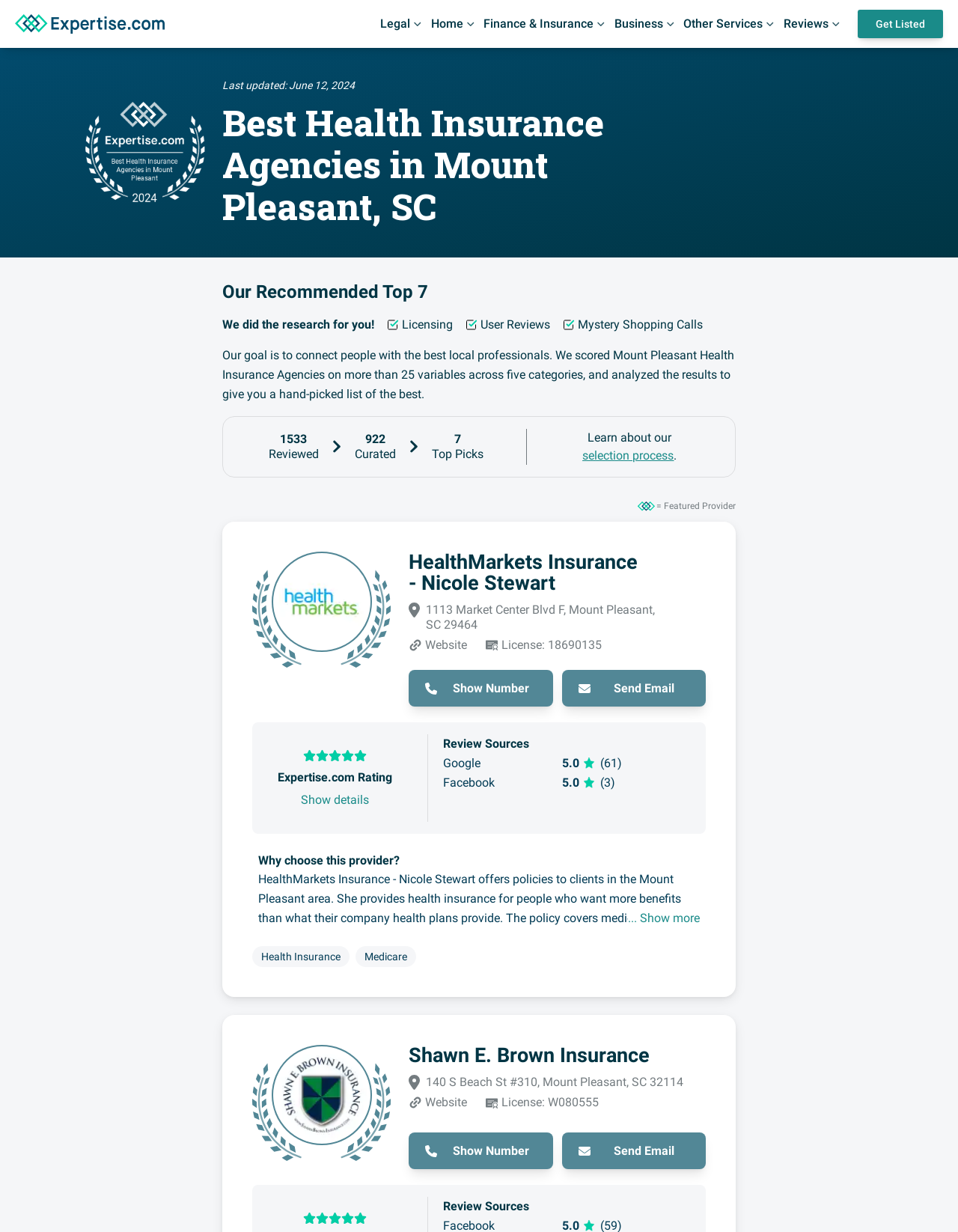Find the bounding box coordinates for the area that should be clicked to accomplish the instruction: "Get listed on the website".

[0.895, 0.008, 0.984, 0.031]